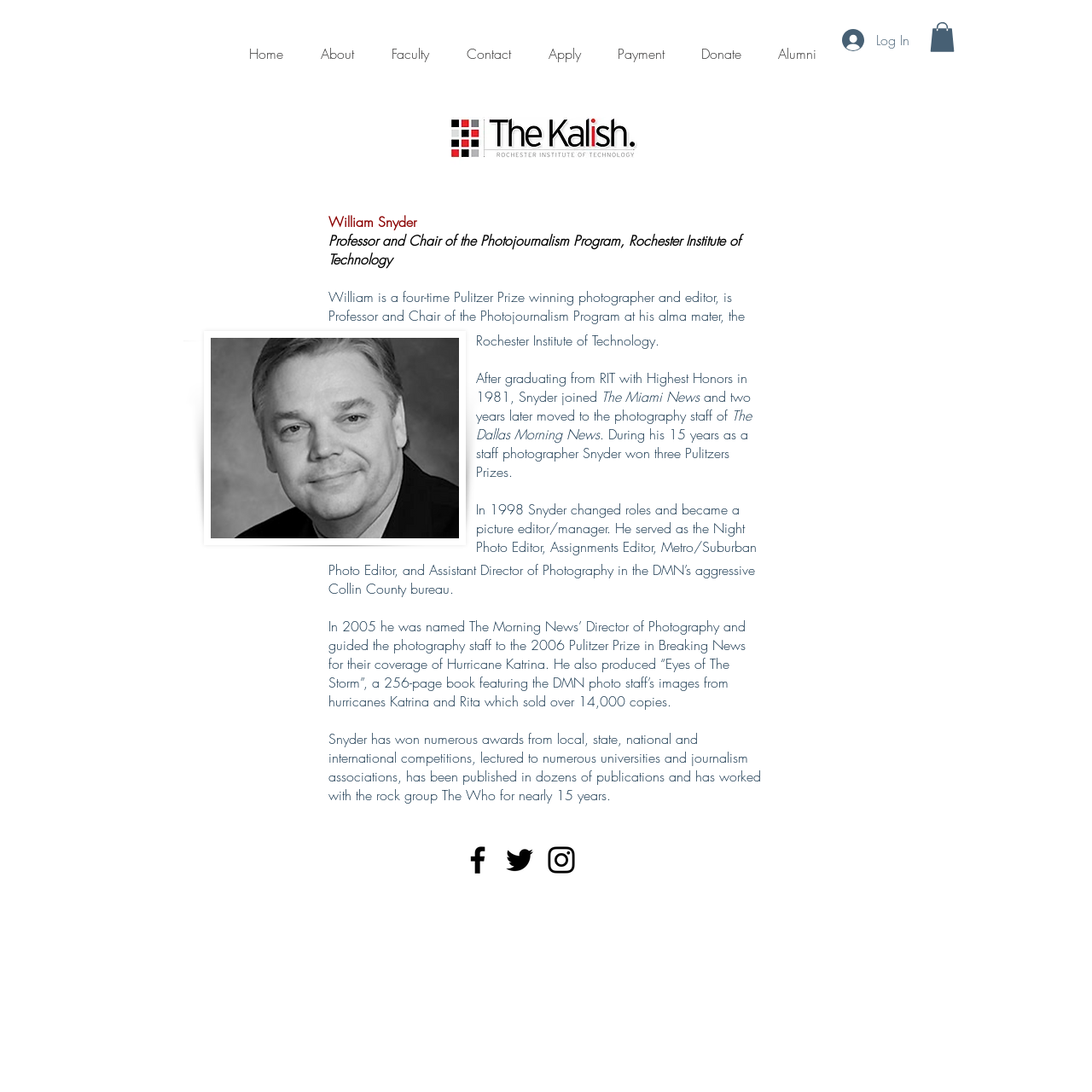Using the description: "Contact", identify the bounding box of the corresponding UI element in the screenshot.

[0.41, 0.03, 0.485, 0.069]